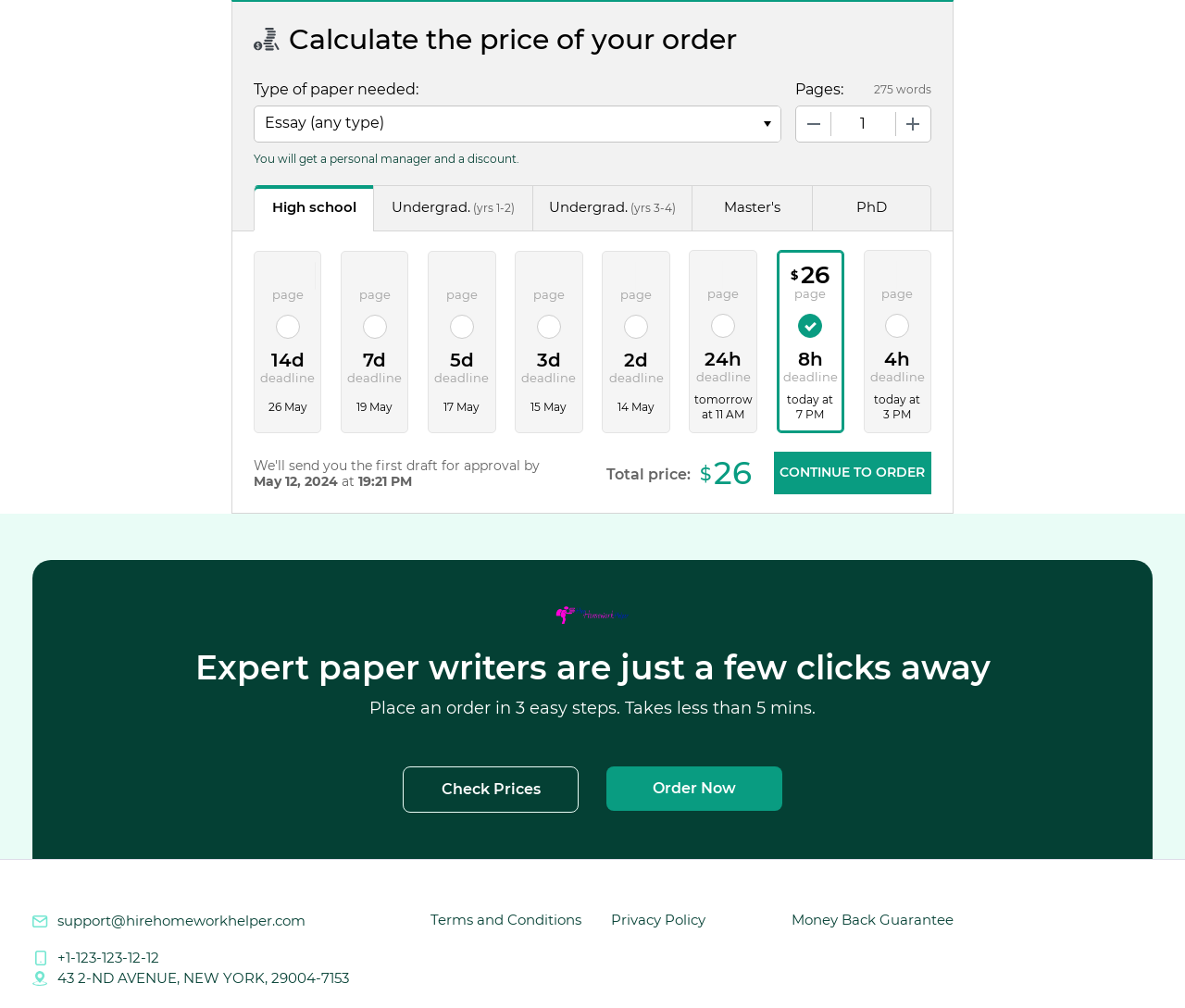Determine the bounding box coordinates of the clickable area required to perform the following instruction: "Read about the current issue of March 2024". The coordinates should be represented as four float numbers between 0 and 1: [left, top, right, bottom].

None